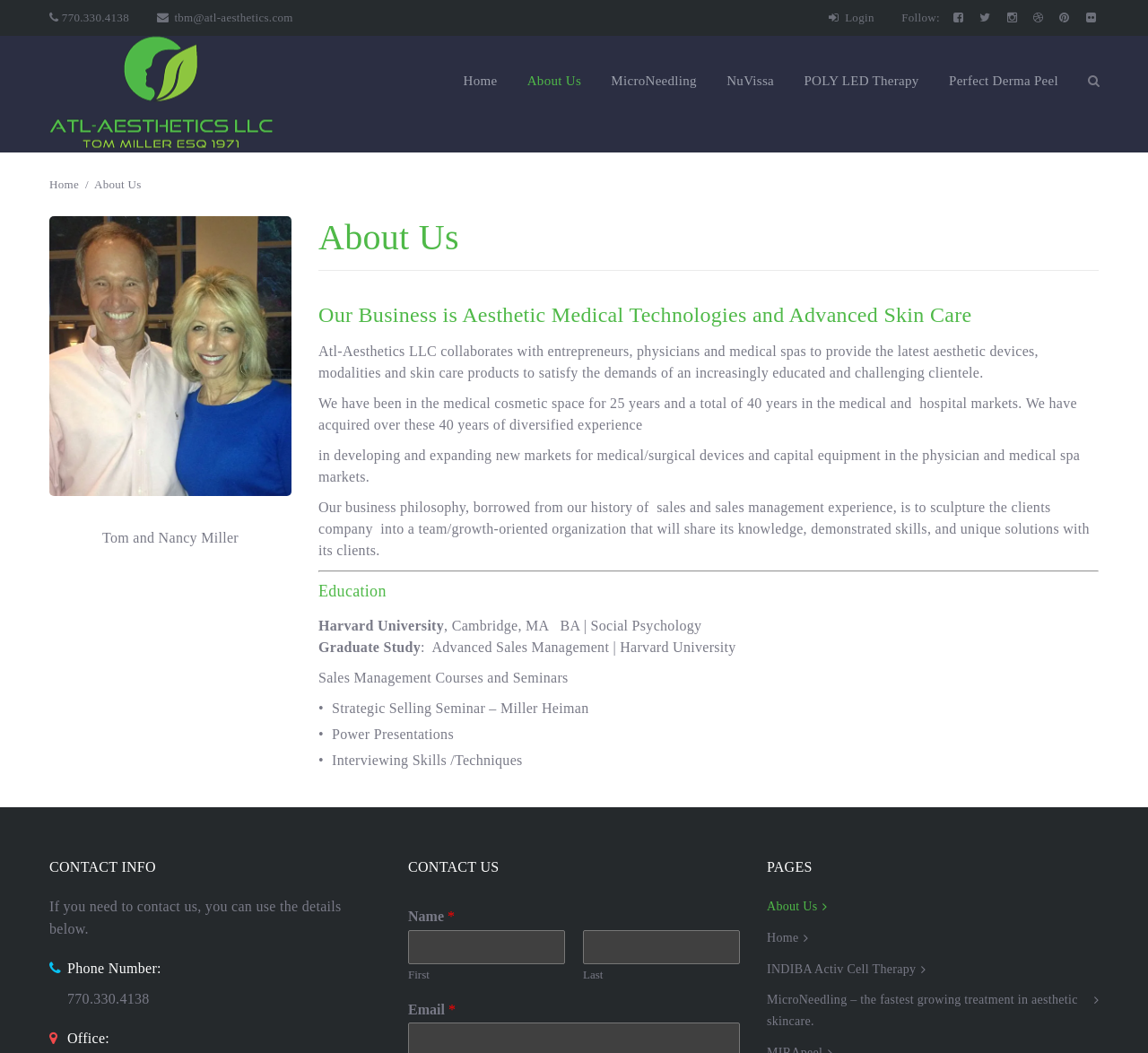Given the description parent_node: First name="wpforms[fields][0][first]", predict the bounding box coordinates of the UI element. Ensure the coordinates are in the format (top-left x, top-left y, bottom-right x, bottom-right y) and all values are between 0 and 1.

[0.355, 0.883, 0.492, 0.915]